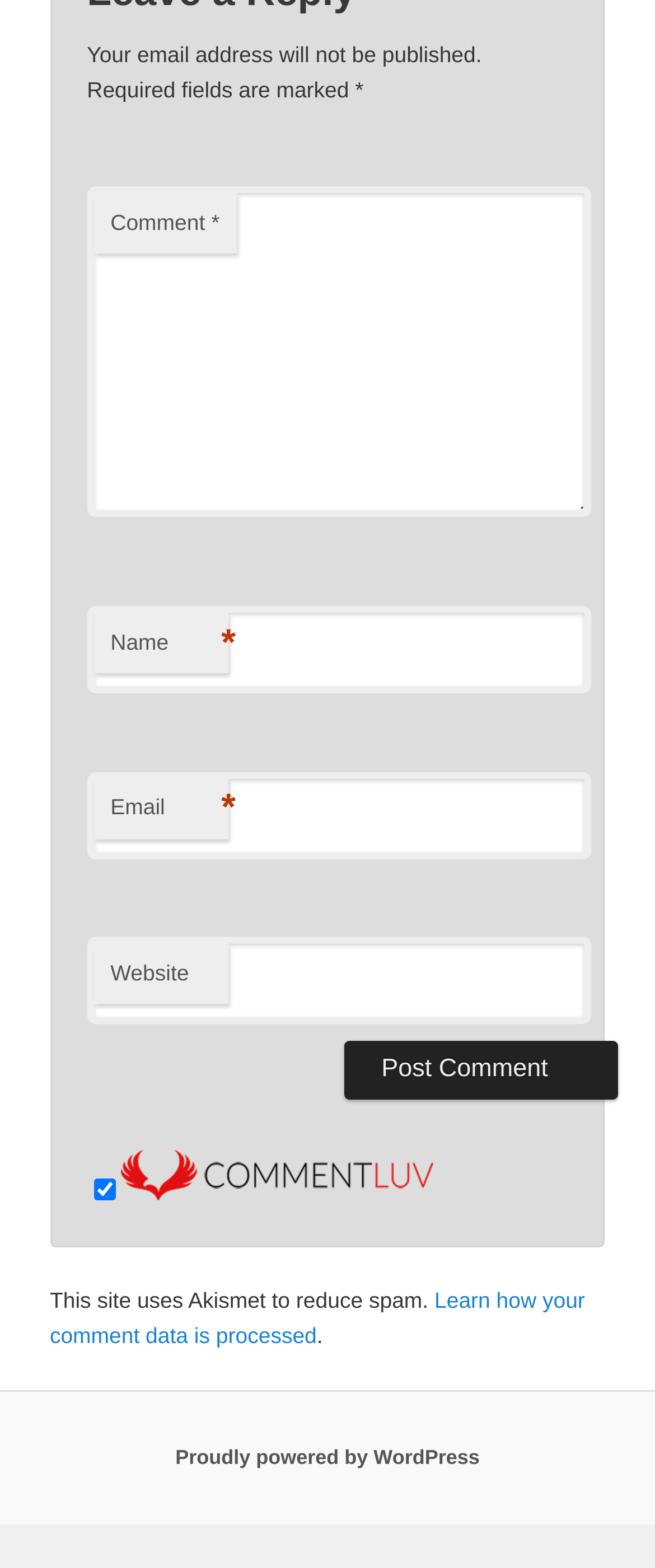Determine the bounding box coordinates of the section I need to click to execute the following instruction: "Input your email". Provide the coordinates as four float numbers between 0 and 1, i.e., [left, top, right, bottom].

[0.133, 0.492, 0.902, 0.548]